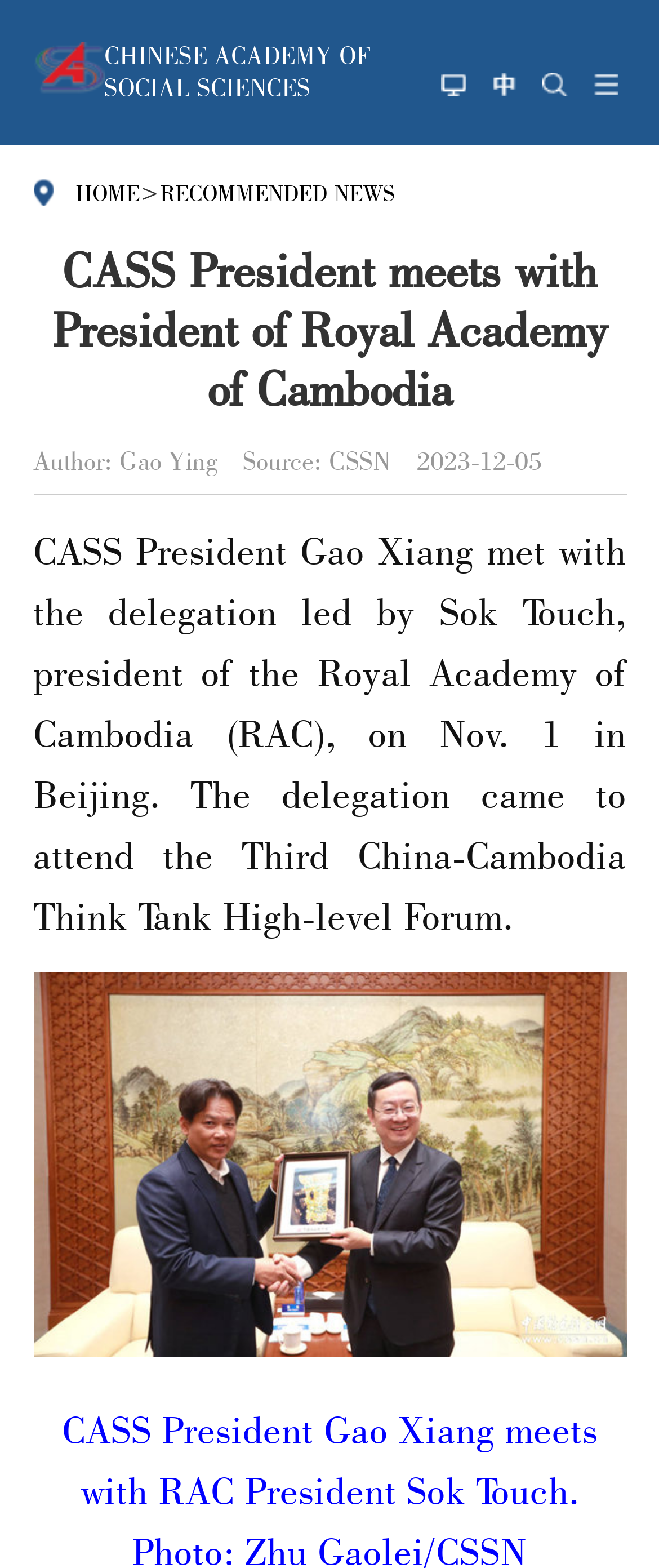Use the information in the screenshot to answer the question comprehensively: Who is the author of the news article?

I found the author's name by looking at the text 'Author: Gao Ying' which is located below the heading of the news article.